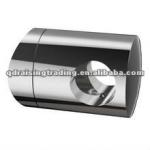Answer the question below in one word or phrase:
Where is this clamp ideal for use?

Residential and commercial buildings